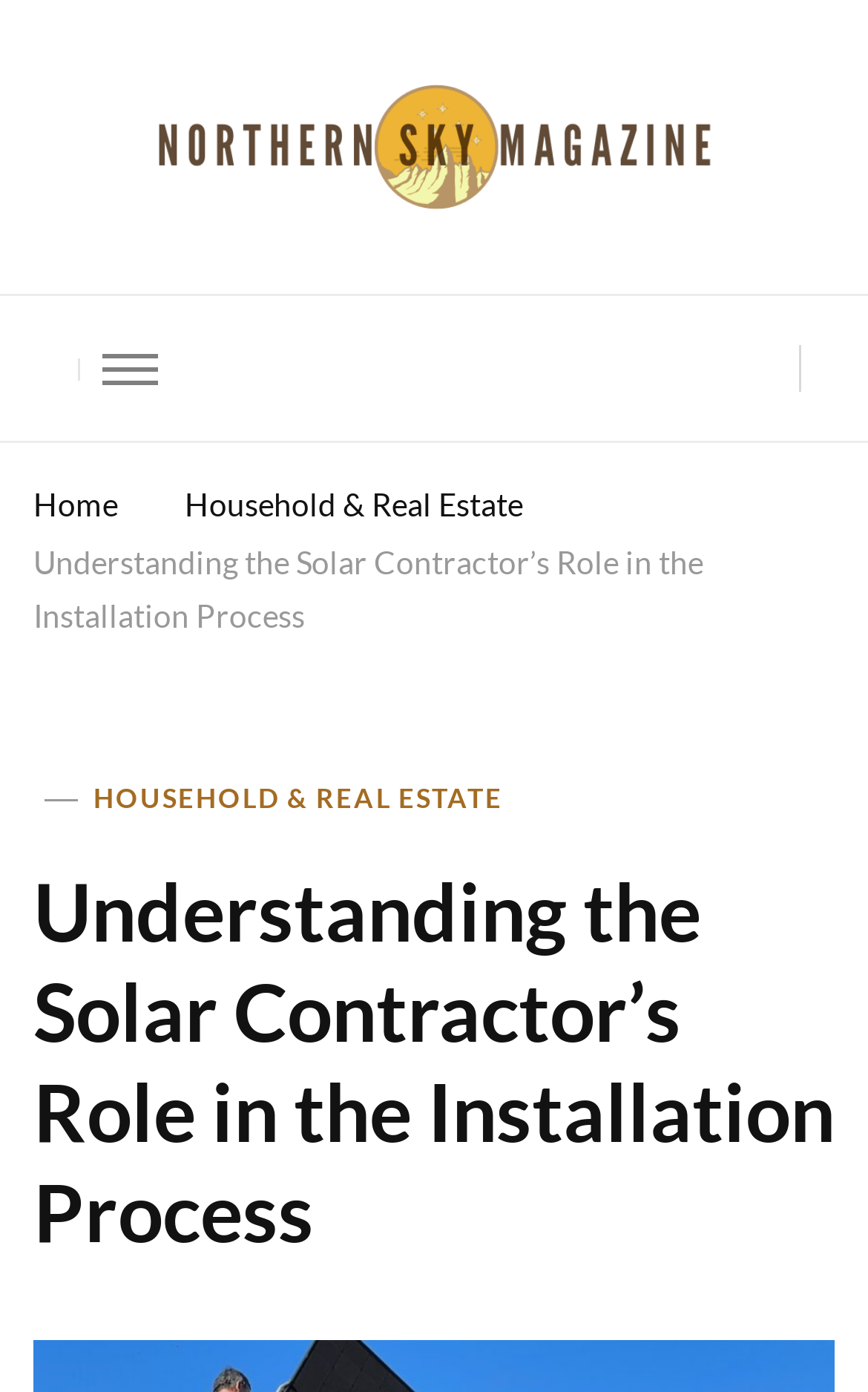What is the name of the magazine?
Using the picture, provide a one-word or short phrase answer.

Northern Sky Magazine